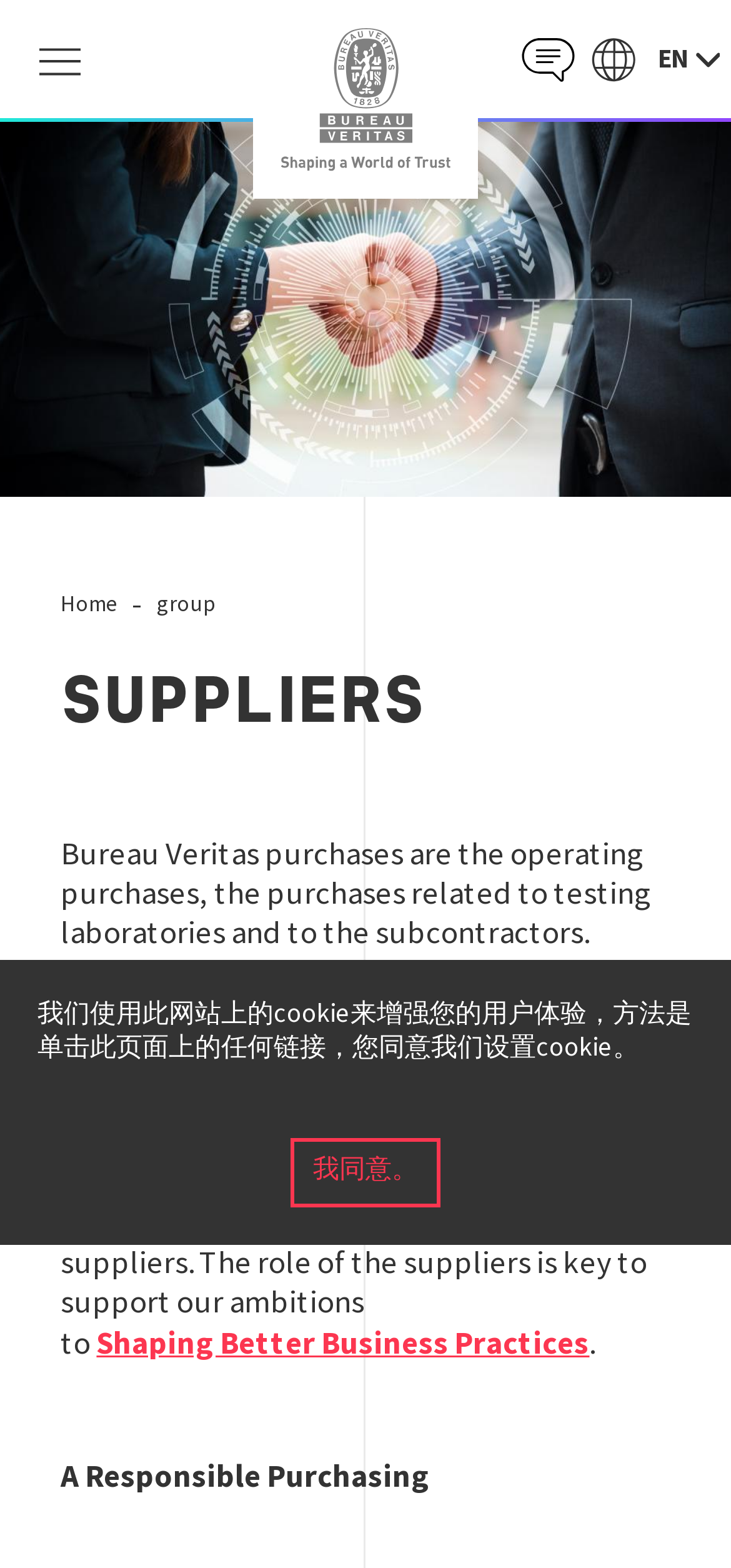Locate the bounding box coordinates of the element that needs to be clicked to carry out the instruction: "View group". The coordinates should be given as four float numbers ranging from 0 to 1, i.e., [left, top, right, bottom].

[0.214, 0.375, 0.296, 0.393]